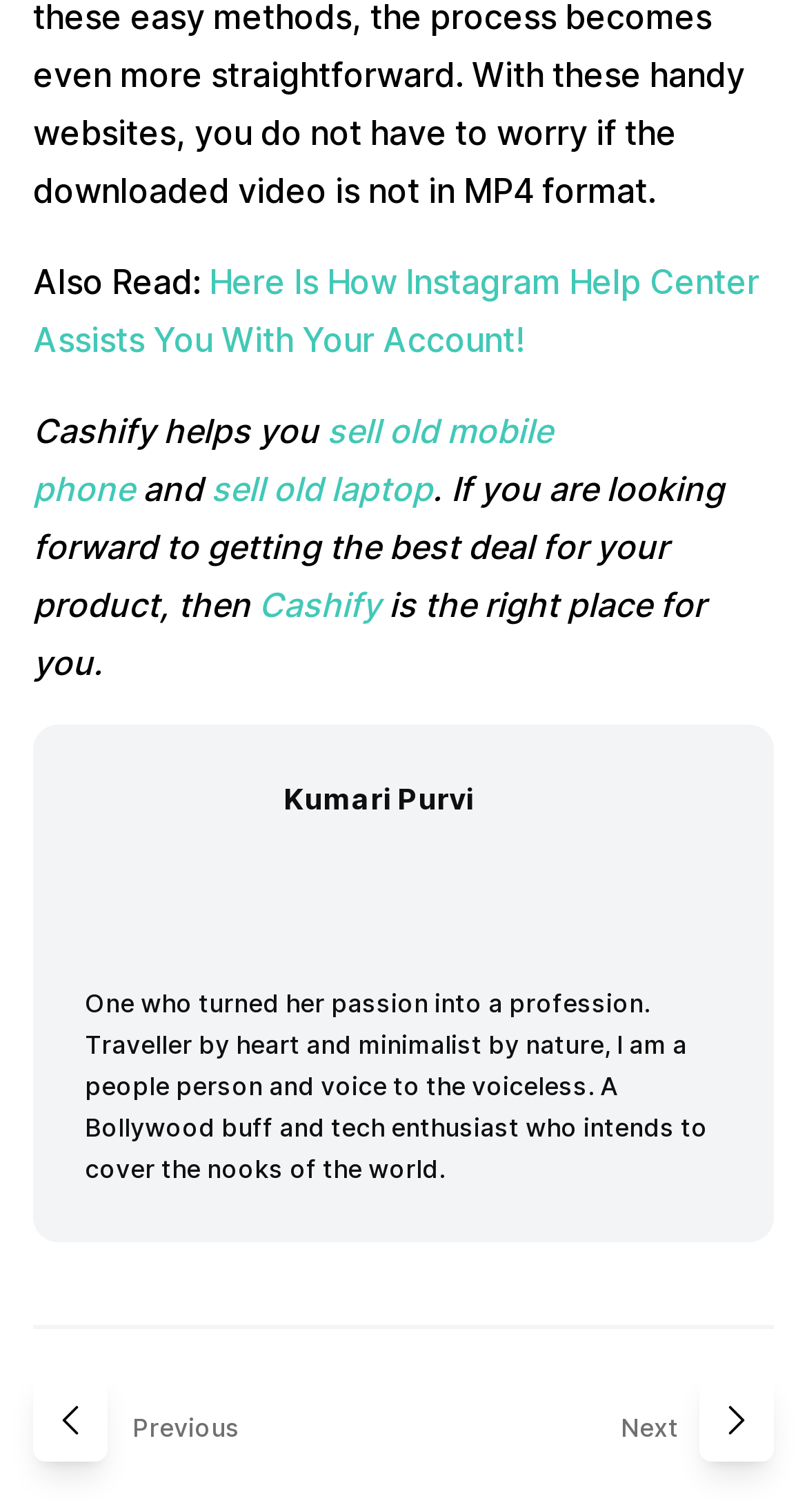Use a single word or phrase to answer the question: 
What is Cashify used for?

Selling old mobile phones and laptops